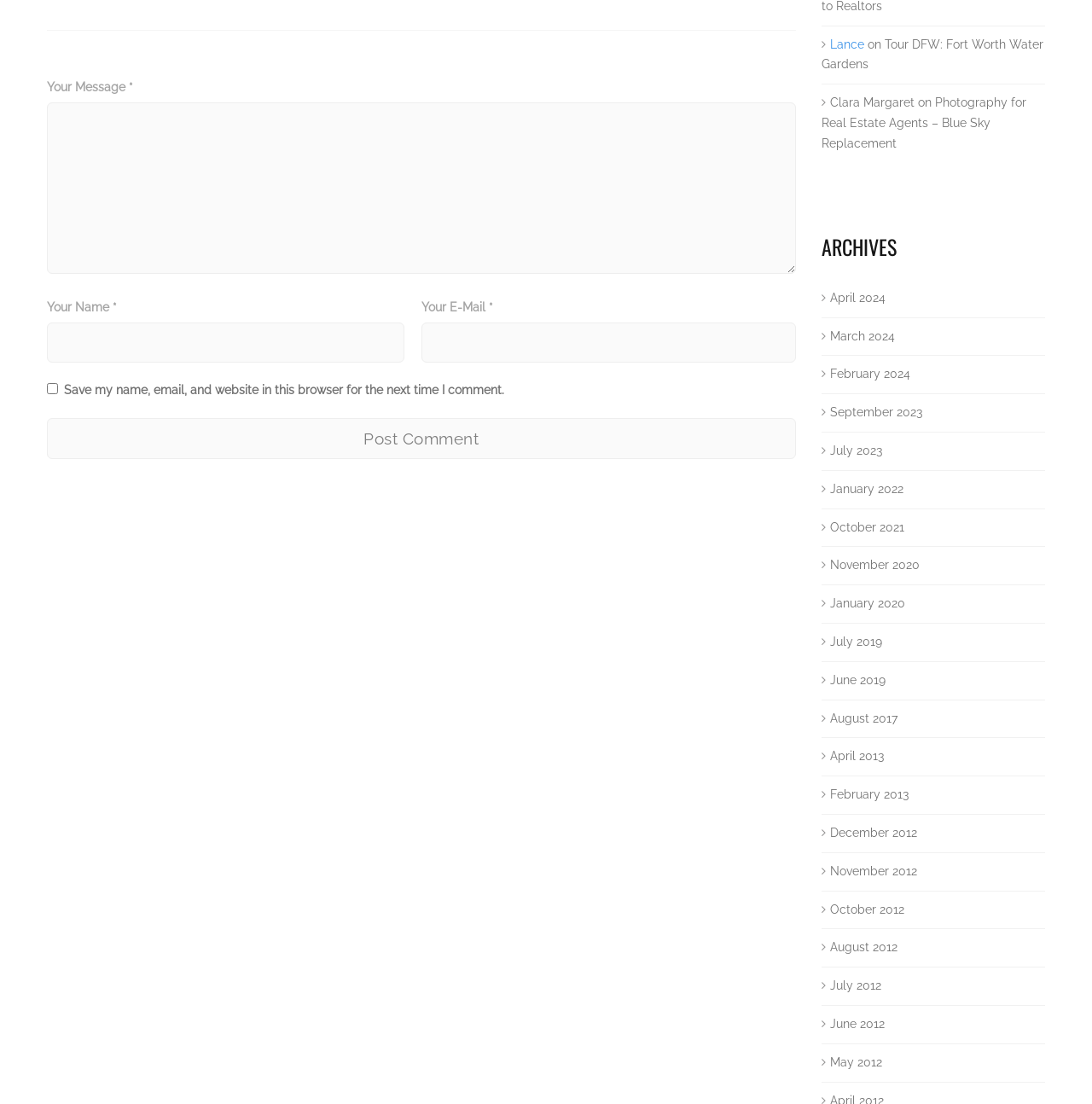Answer this question using a single word or a brief phrase:
What are the links under 'ARCHIVES'?

Monthly archives